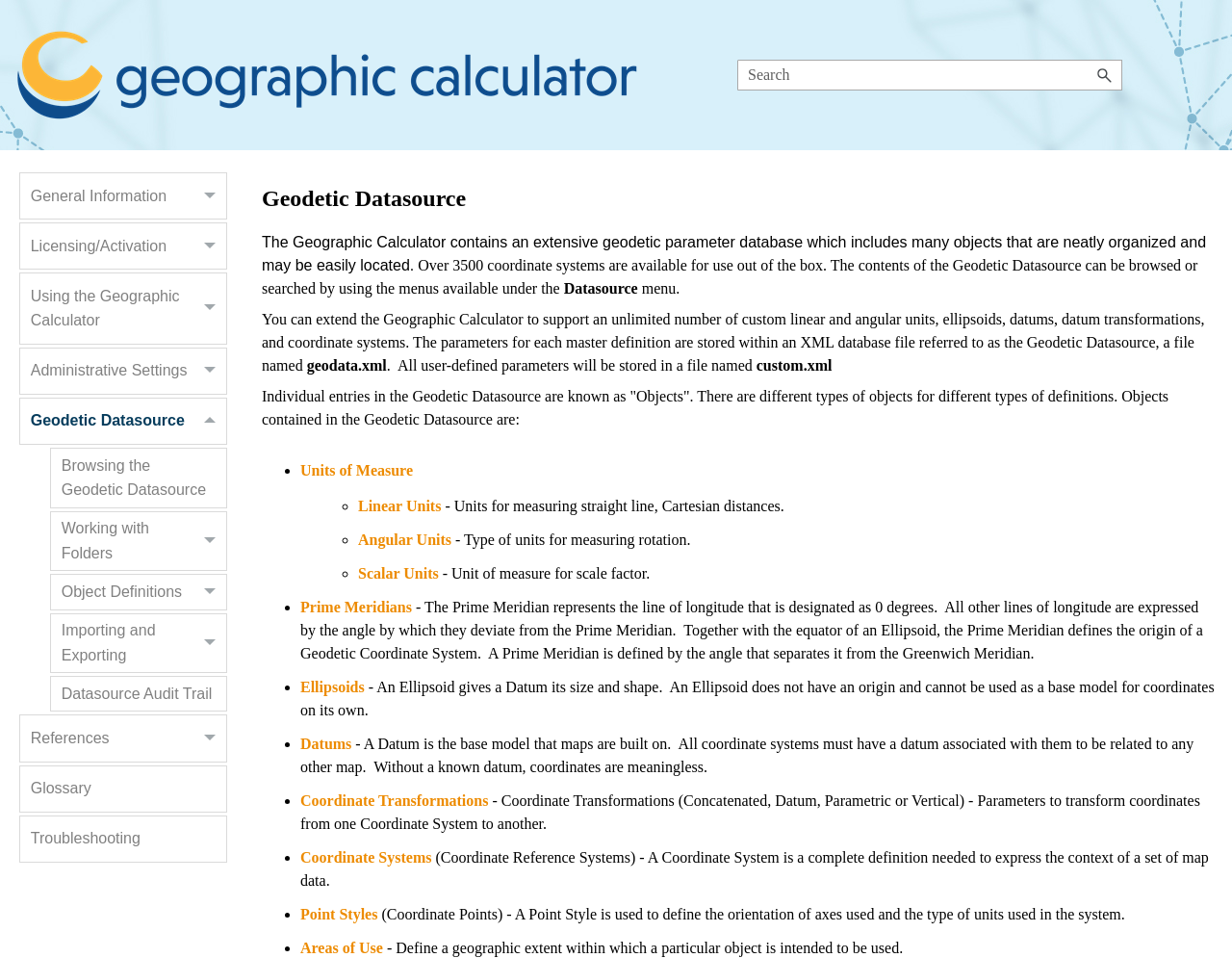What are the different types of objects for different types of definitions in the Geodetic Datasource?
Could you answer the question in a detailed manner, providing as much information as possible?

Individual entries in the Geodetic Datasource are known as 'Objects'. There are different types of objects for different types of definitions. Objects contained in the Geodetic Datasource are: Units of Measure, Prime Meridians, Ellipsoids, Datums, Datum Transformations, Coordinate Systems, Point Styles, and Areas of Use.